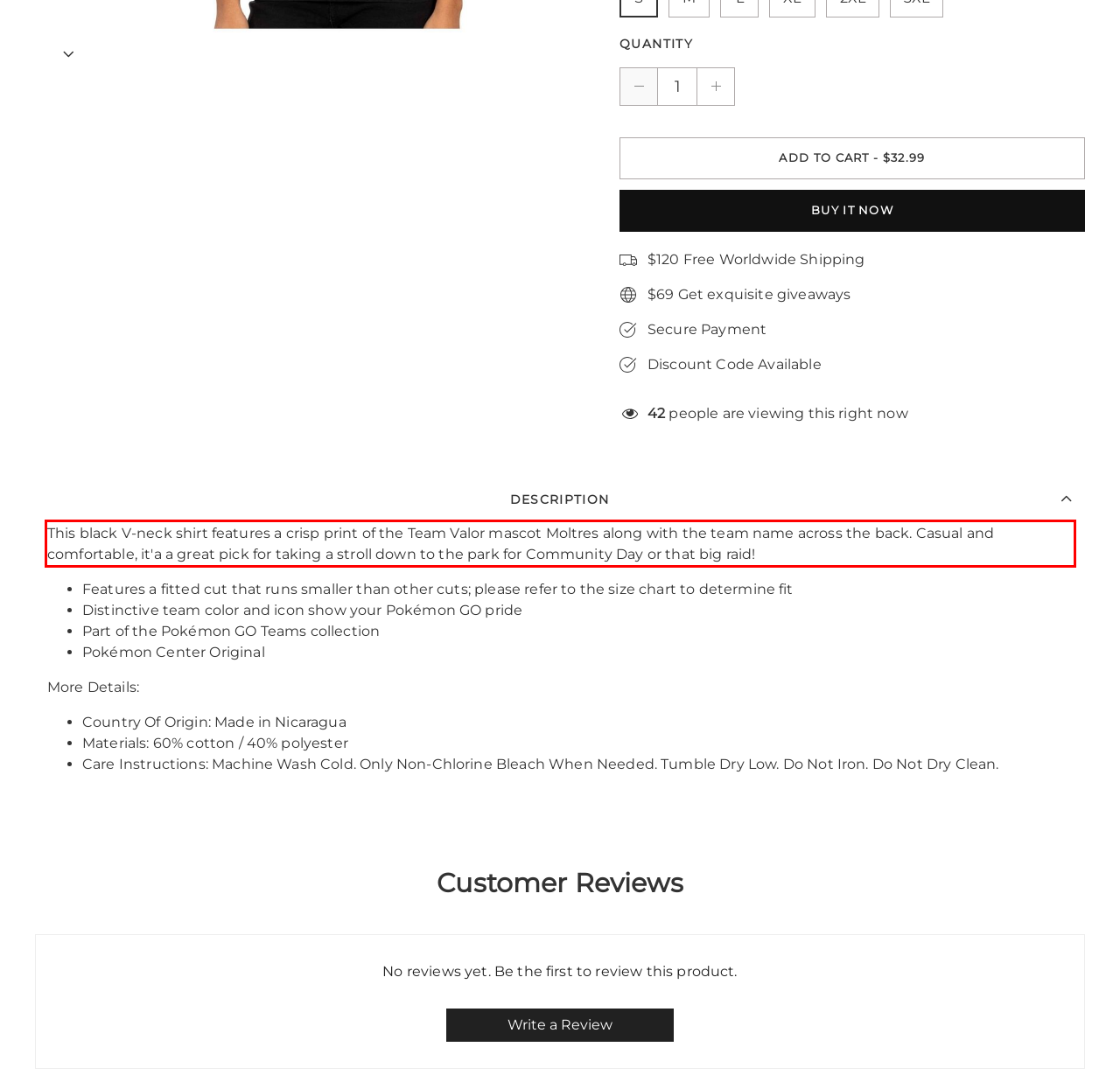Within the provided webpage screenshot, find the red rectangle bounding box and perform OCR to obtain the text content.

This black V-neck shirt features a crisp print of the Team Valor mascot Moltres along with the team name across the back. Casual and comfortable, it'a a great pick for taking a stroll down to the park for Community Day or that big raid!